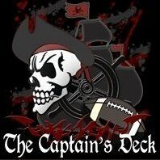What is integrated into the design?
Please answer the question with a detailed response using the information from the screenshot.

The logo cleverly integrates a football into the design, symbolizing the site's focus on football content, specifically related to the Buccaneers.